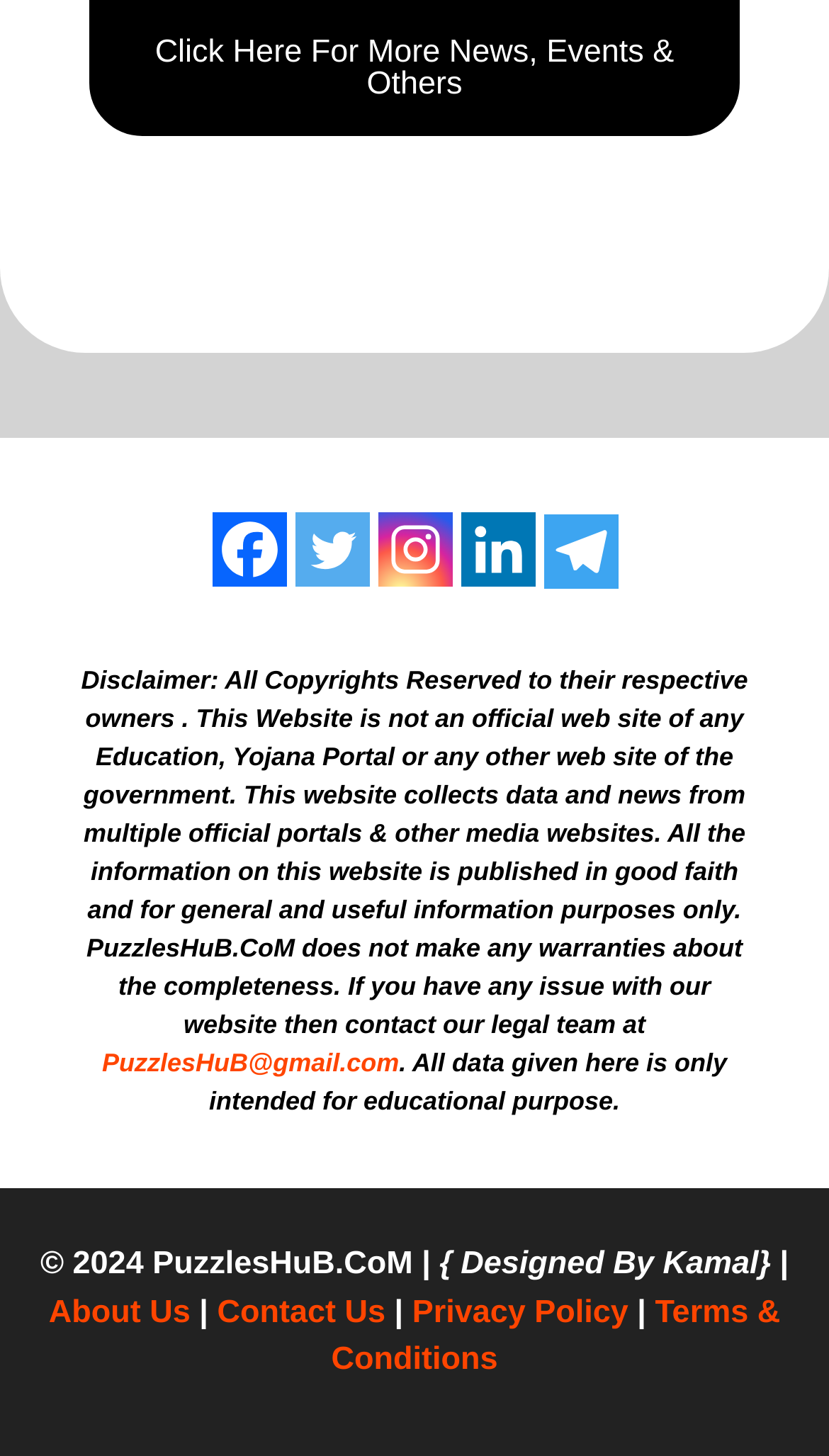Locate the bounding box coordinates of the clickable area needed to fulfill the instruction: "Check disclaimer".

[0.098, 0.458, 0.902, 0.714]